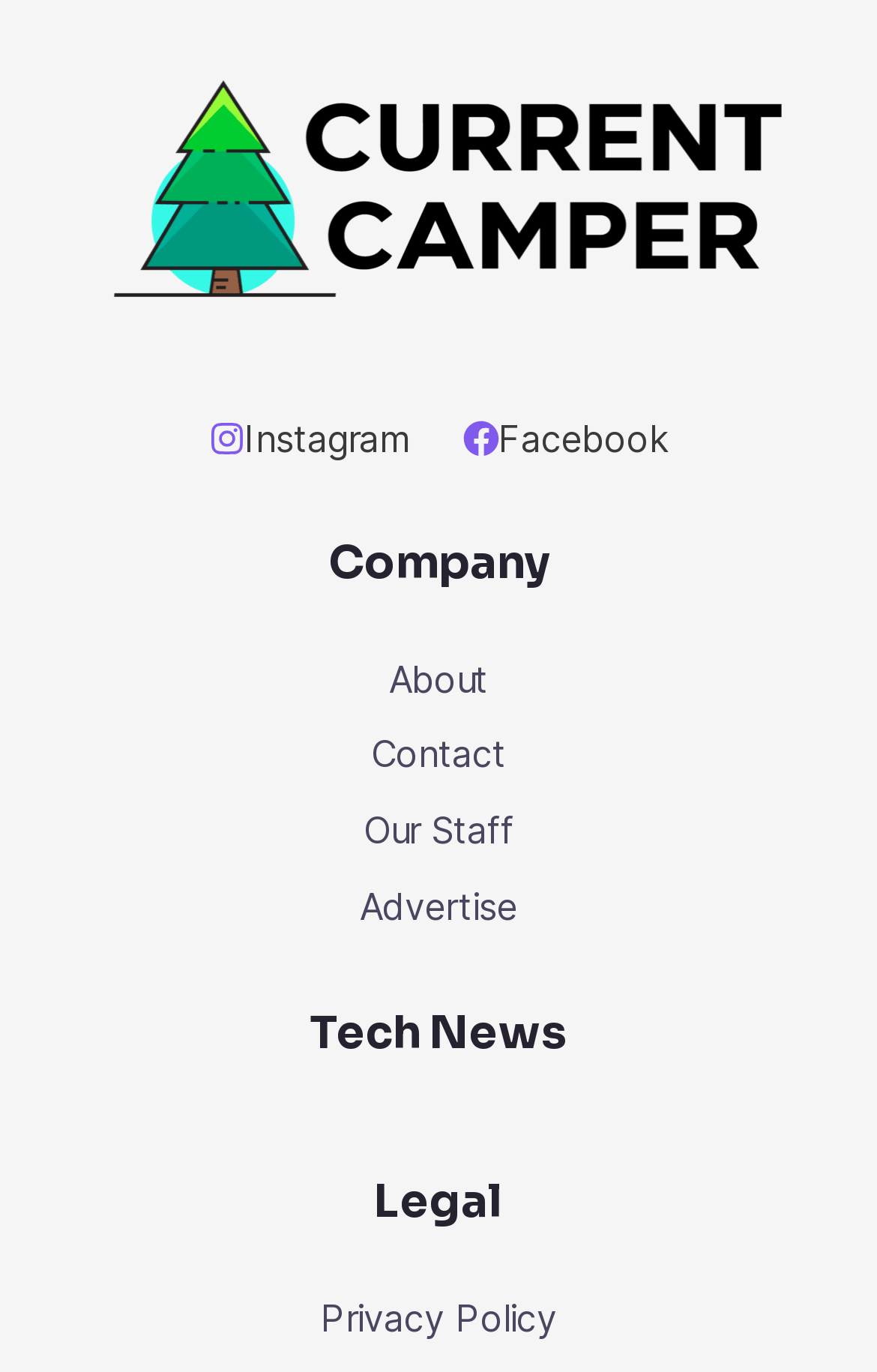How many footer widgets are there? From the image, respond with a single word or brief phrase.

3